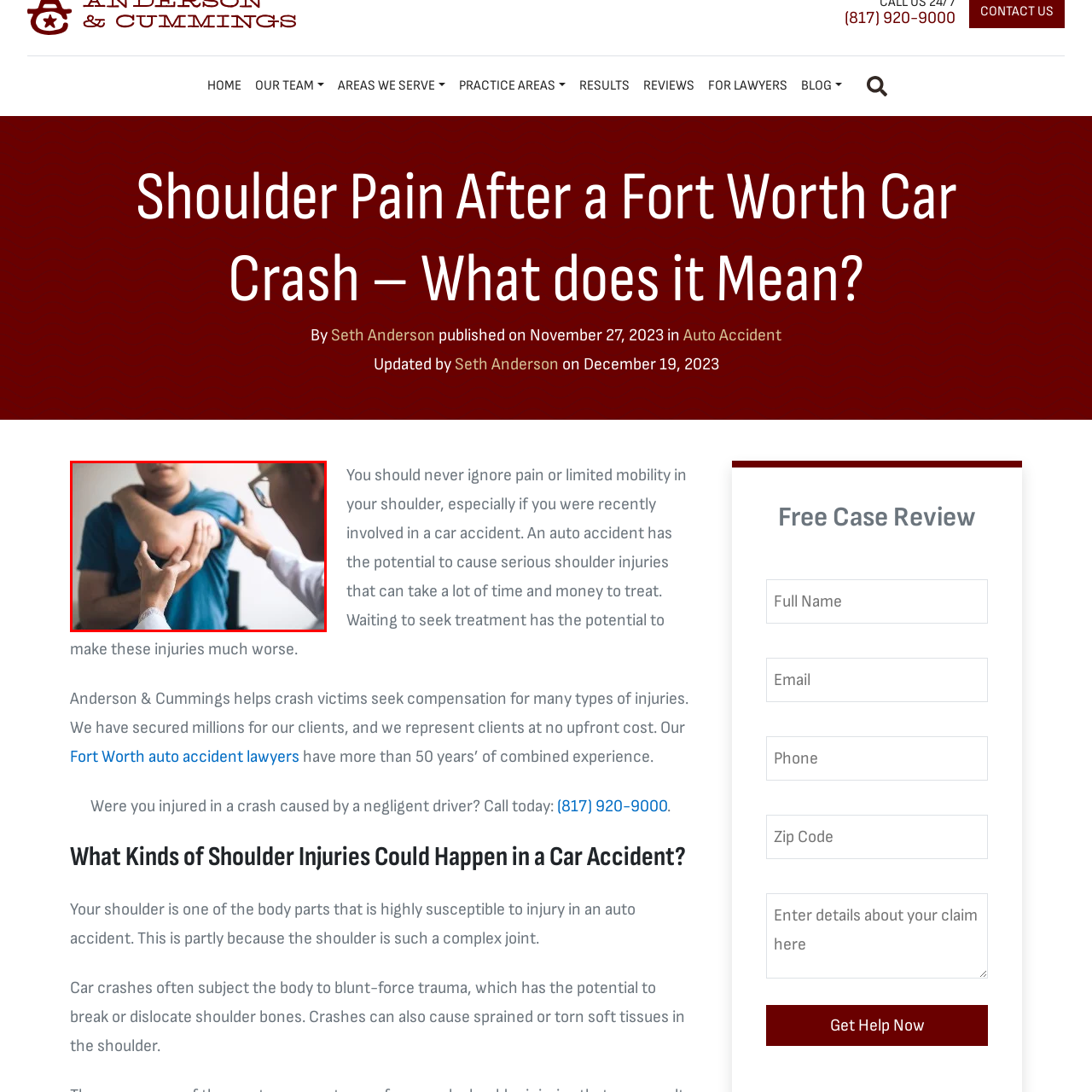Articulate a detailed narrative of what is visible inside the red-delineated region of the image.

In a clinical setting, a healthcare professional is examining a patient who appears to be experiencing discomfort in their shoulder or elbow. The patient, wearing a blue shirt, is standing with their left arm raised and cradled, suggesting a potential injury or pain in that area. The doctor, dressed in a white coat and glasses, is focused on assessing the patient's condition, possibly discussing shoulder injuries that can result from incidents such as car accidents. The image underscores the importance of seeking professional help for shoulder pain, particularly in the context of trauma, reflecting a commitment to patient care and recovery.